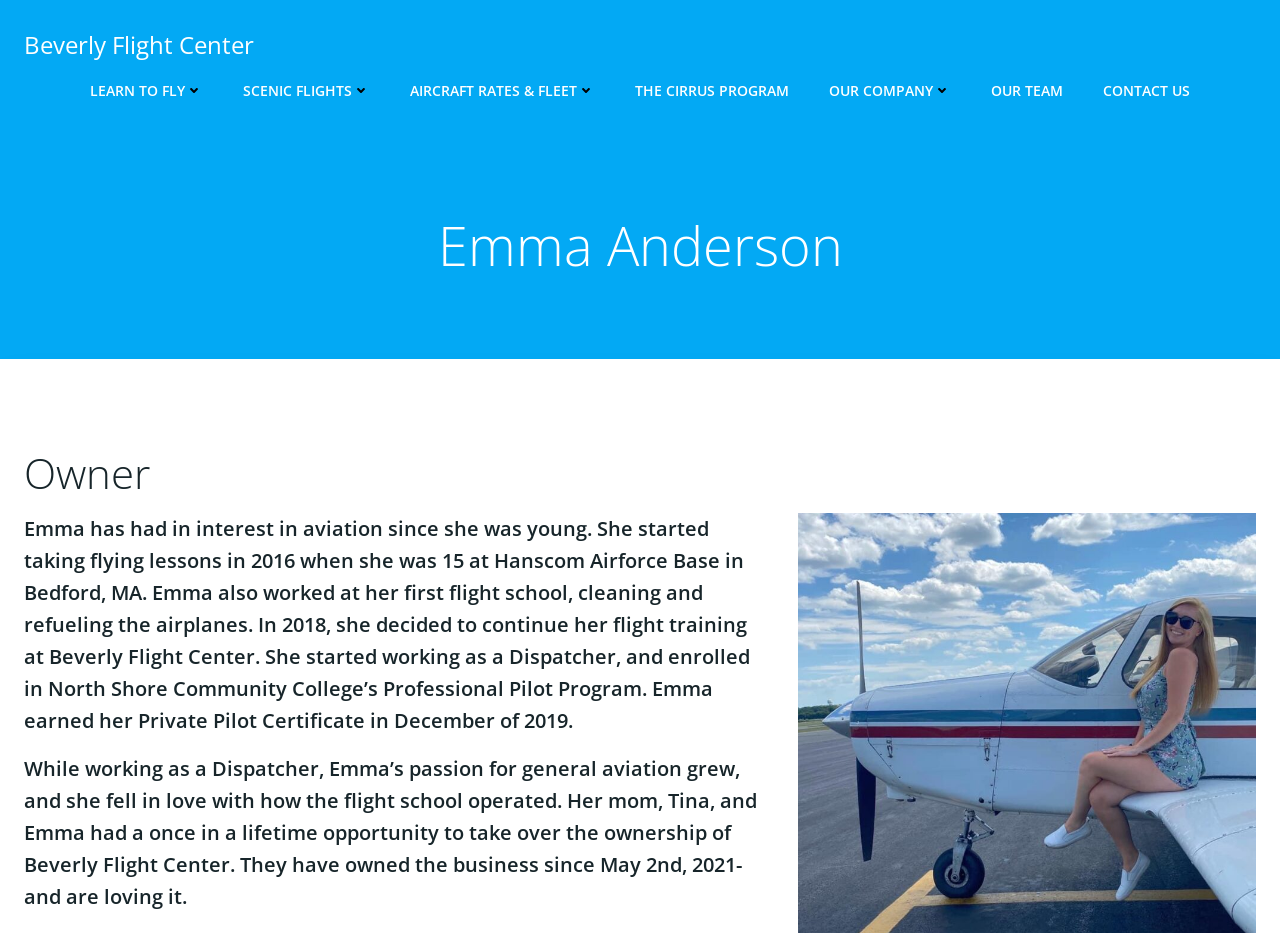Provide a one-word or short-phrase answer to the question:
What is Emma's occupation?

Owner